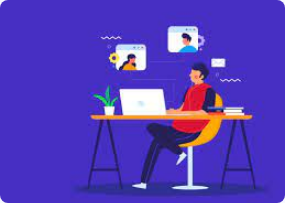What is the shape of the object above the person?
We need a detailed and exhaustive answer to the question. Please elaborate.

Above the person, there are visual elements representing remote communication, including profile icons of two other people and a flower symbol, suggesting a theme of collaboration and connection.